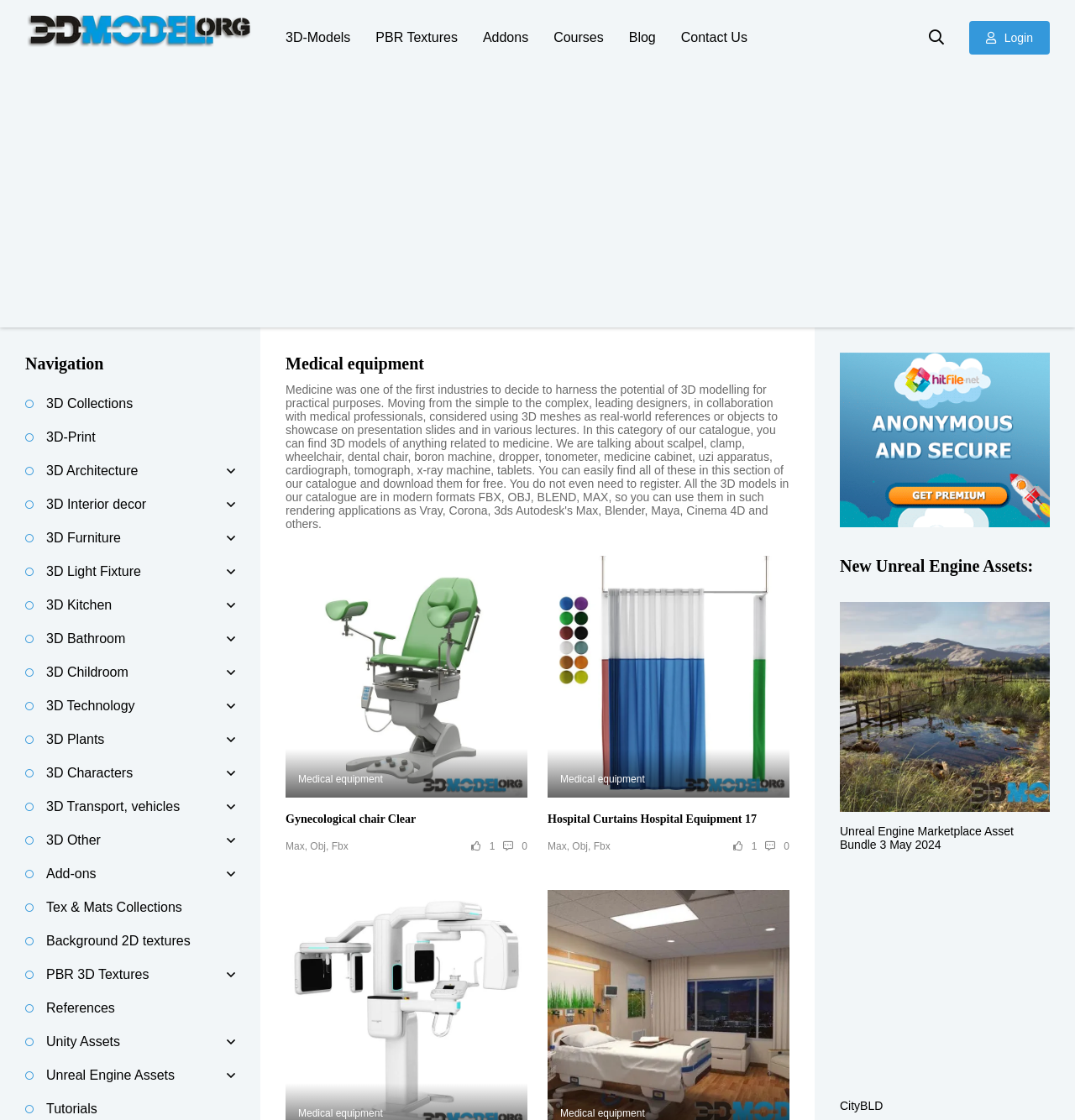Provide a short answer using a single word or phrase for the following question: 
How many 3D models are displayed on the webpage?

At least 2